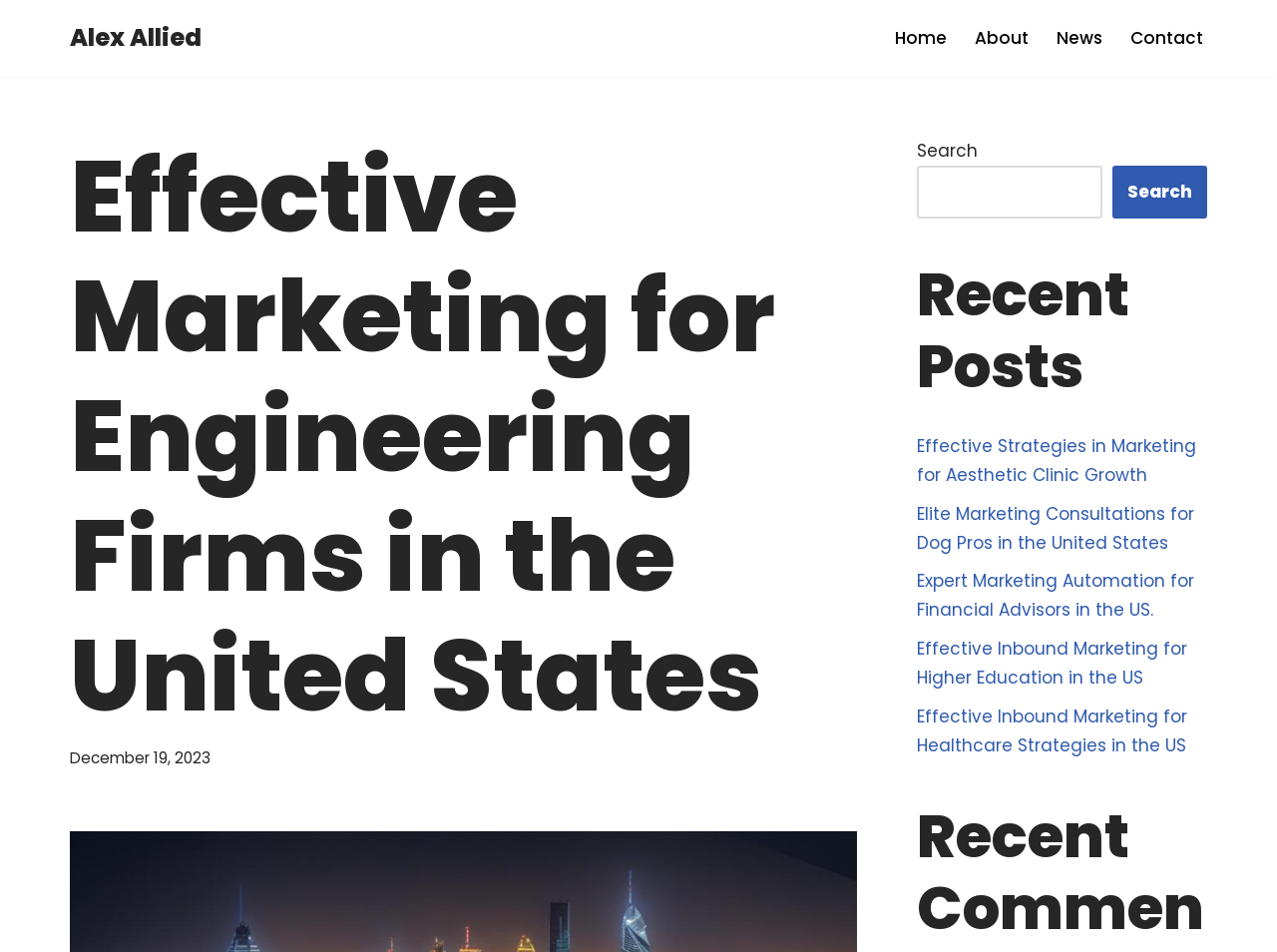Describe the entire webpage, focusing on both content and design.

The webpage is focused on marketing services for engineering firms in the United States. At the top-left corner, there is a "Skip to content" link. Next to it, on the top-left, is a link to "Alex Allied". On the top-right, there is a primary navigation menu with four links: "Home", "About", "News", and "Contact". 

Below the navigation menu, there is a prominent heading that reads "Effective Marketing for Engineering Firms in the United States". Underneath this heading, there is a time element displaying the date "December 19, 2023". 

On the right side of the page, there is a search bar with a "Search" button. Below the search bar, there is a heading that reads "Recent Posts". This section contains five links to recent news articles, including "Effective Strategies in Marketing for Aesthetic Clinic Growth", "Elite Marketing Consultations for Dog Pros in the United States", and others. These links are arranged vertically, with the most recent post at the top.